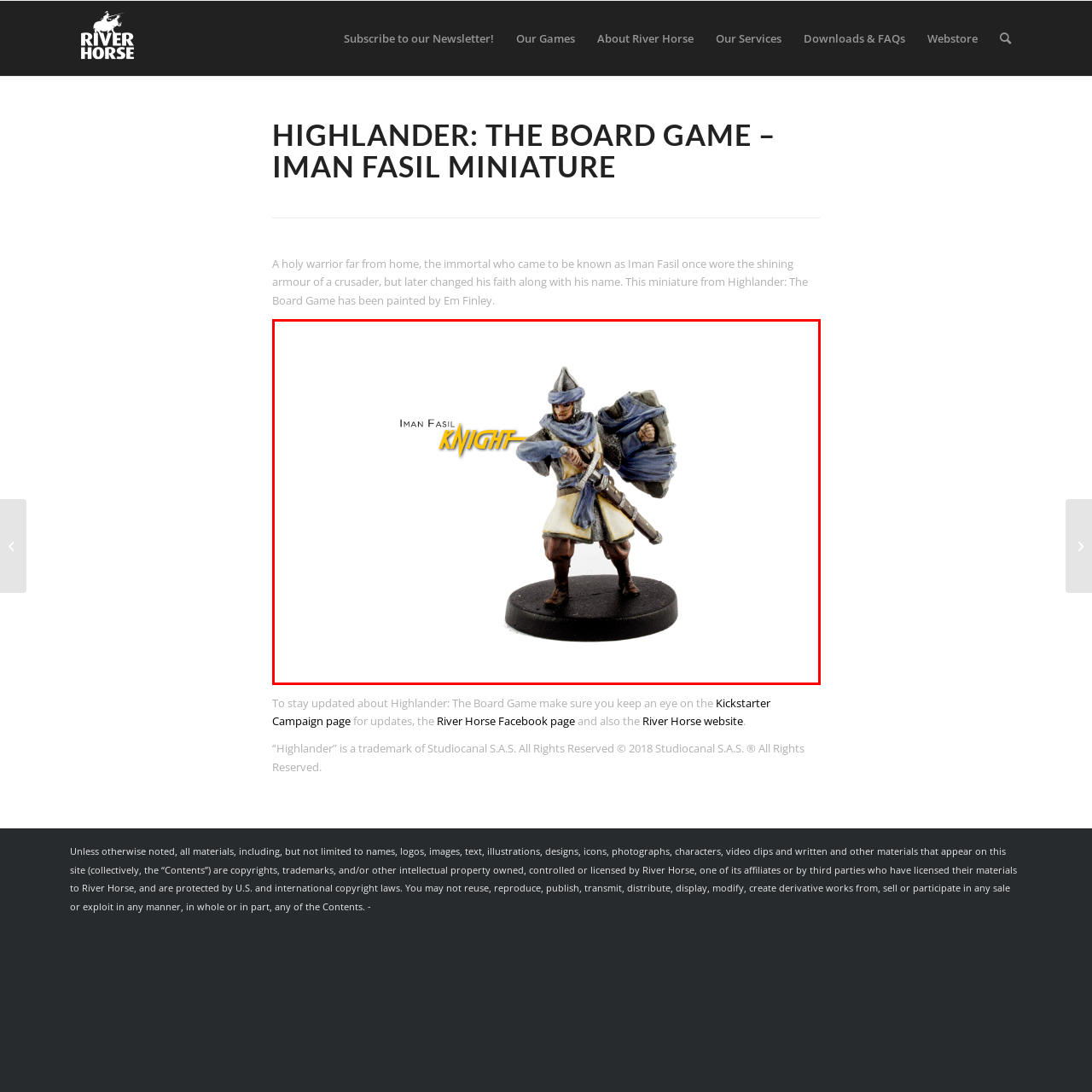Direct your attention to the red-outlined image and answer the question in a word or phrase: What is Iman Fasil holding in his hand?

A firearm